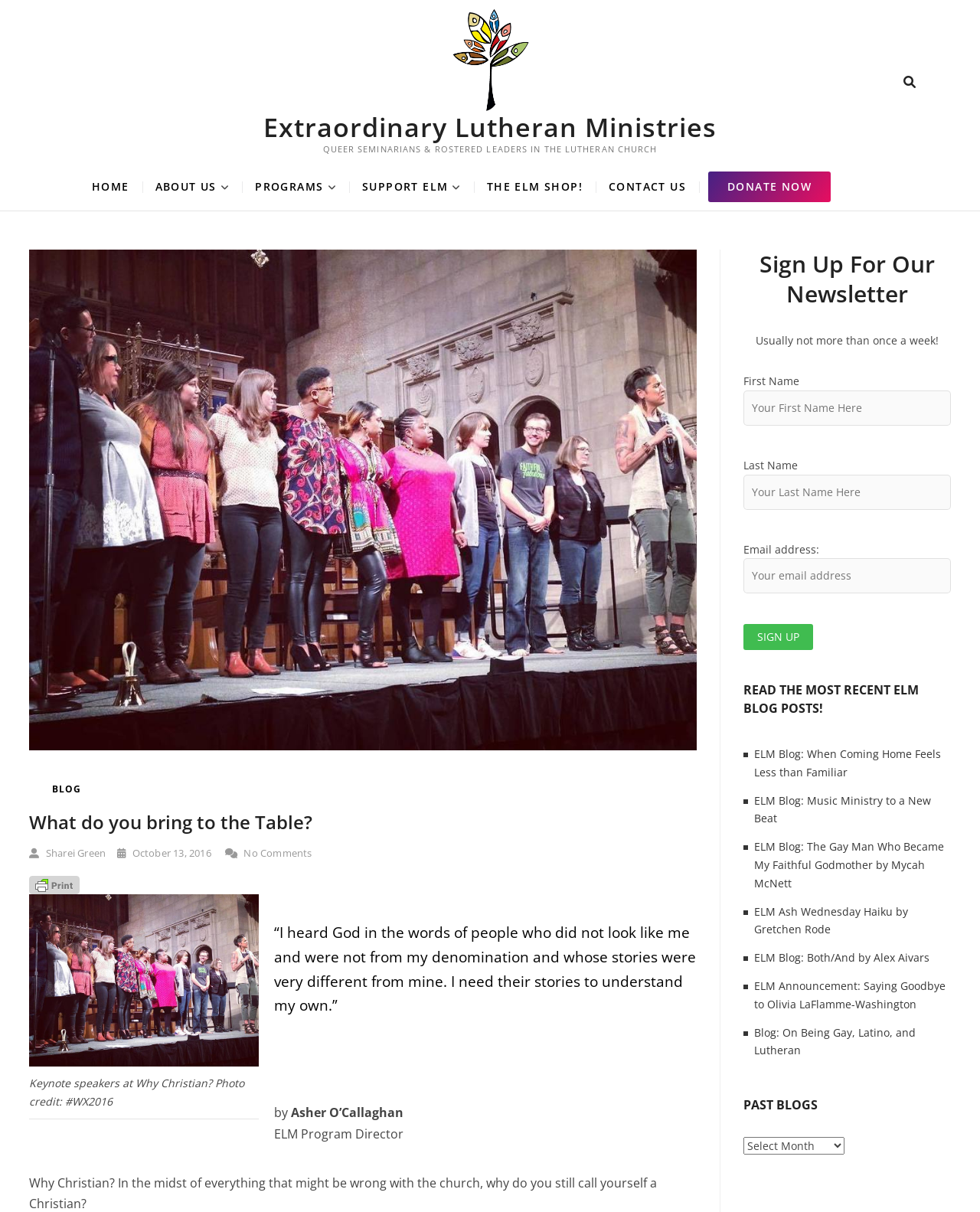Find the bounding box coordinates of the clickable area that will achieve the following instruction: "Click the ELM Logo".

[0.394, 0.006, 0.606, 0.092]